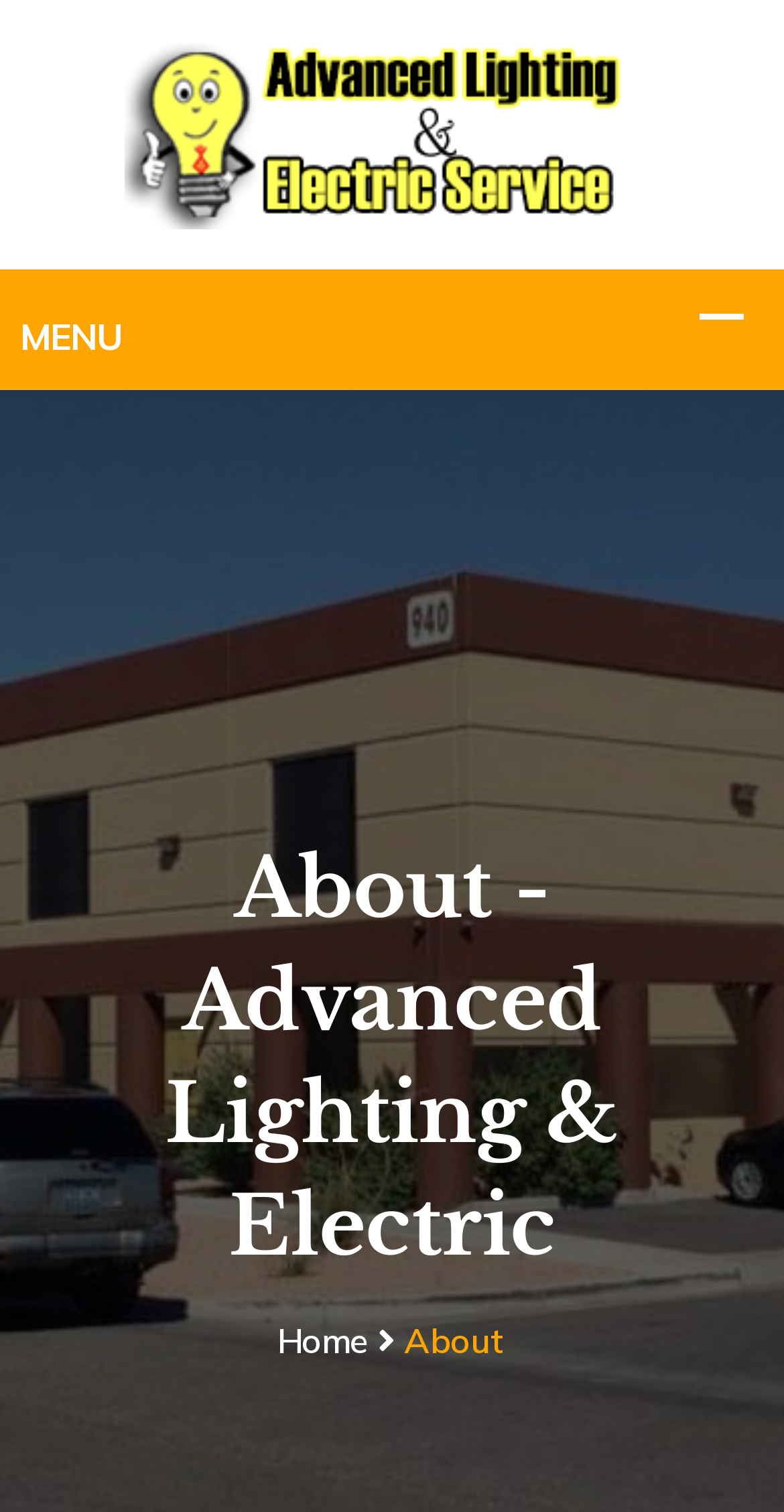Given the element description "Home", identify the bounding box of the corresponding UI element.

[0.354, 0.872, 0.472, 0.9]